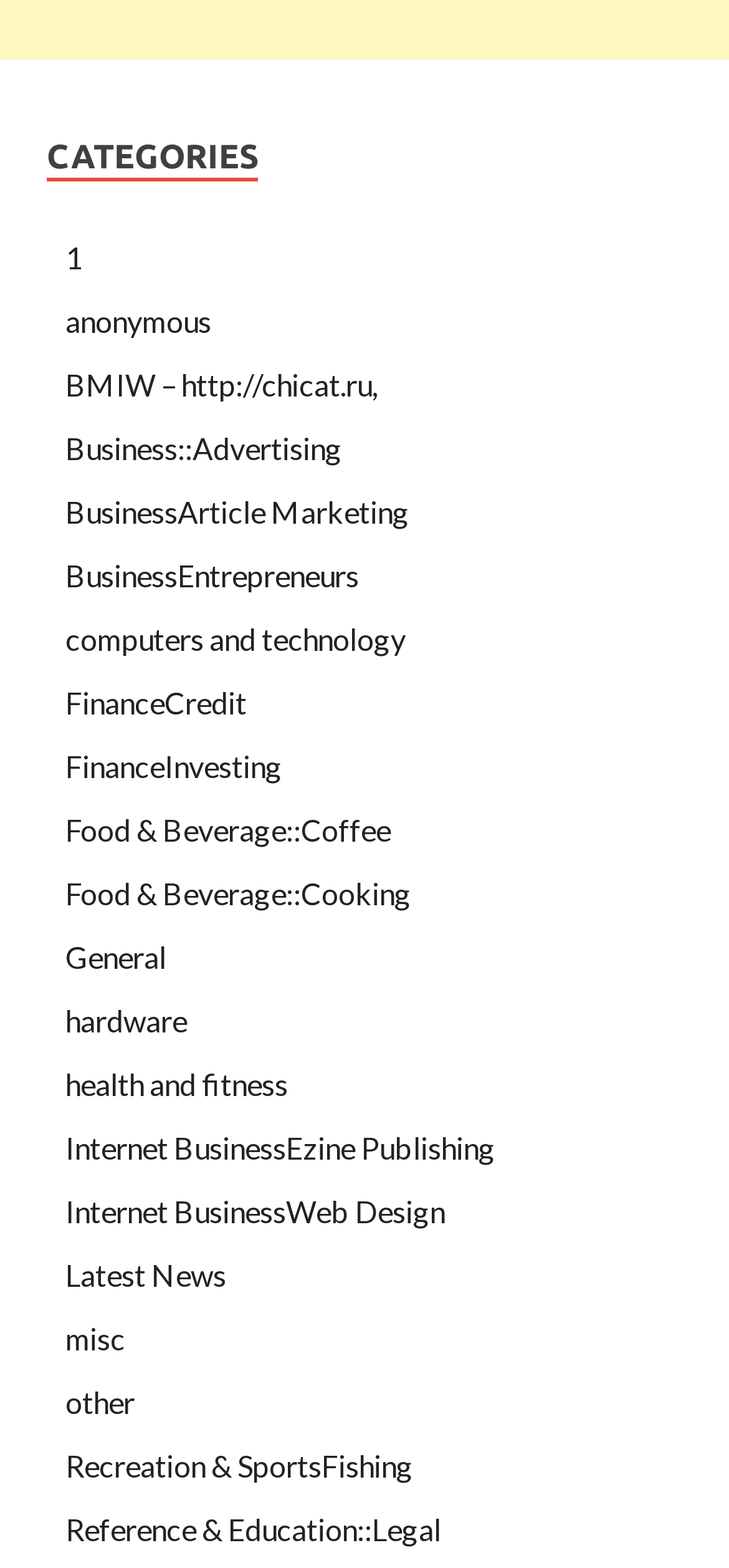Show the bounding box coordinates of the element that should be clicked to complete the task: "Read 'Financial Services Marketing: Transformative Strategies for Success'".

None